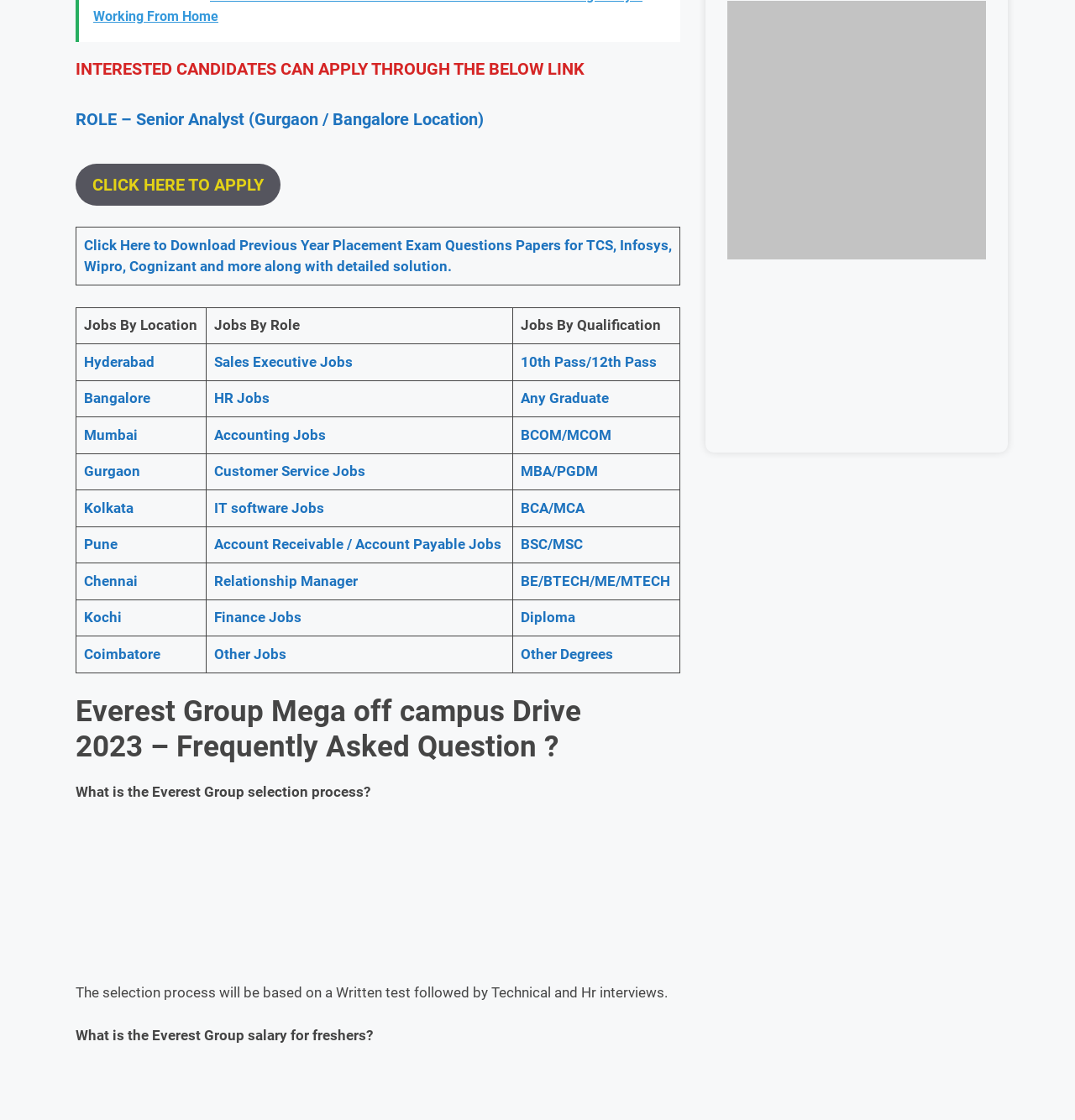Could you determine the bounding box coordinates of the clickable element to complete the instruction: "Download previous year placement exam questions papers"? Provide the coordinates as four float numbers between 0 and 1, i.e., [left, top, right, bottom].

[0.078, 0.211, 0.625, 0.245]